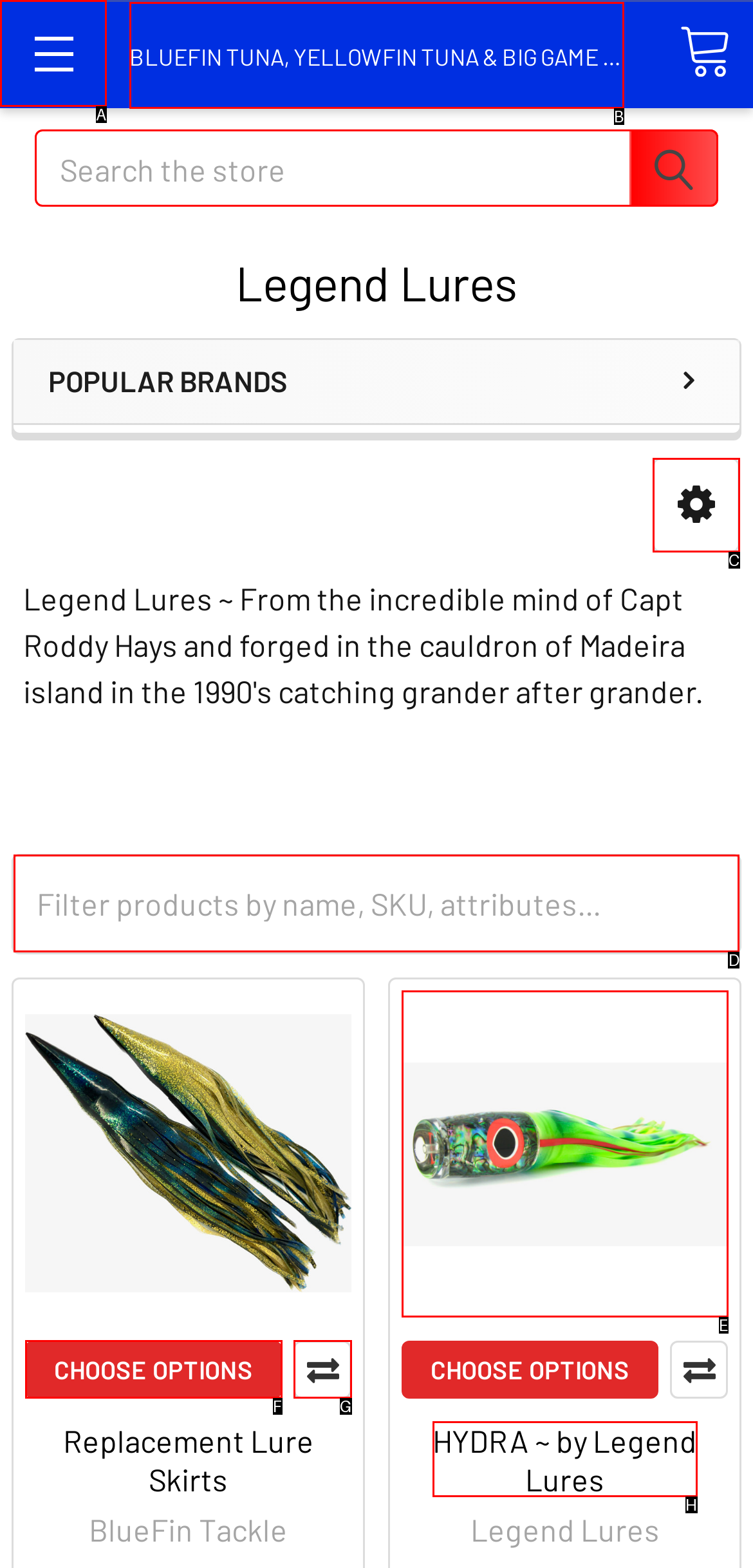Decide which UI element to click to accomplish the task: Contact 'Electrician Dubai'
Respond with the corresponding option letter.

None